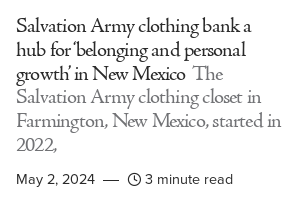Elaborate on the details you observe in the image.

The image features an article titled "Salvation Army clothing bank a hub for 'belonging and personal growth' in New Mexico." This article discusses the Salvation Army clothing closet located in Farmington, New Mexico, which was established in 2022. It highlights the significance of the clothing bank as a community resource fostering a sense of belonging and supporting personal growth. The publication date is noted as May 2, 2024, and it indicates a reading time of approximately three minutes.